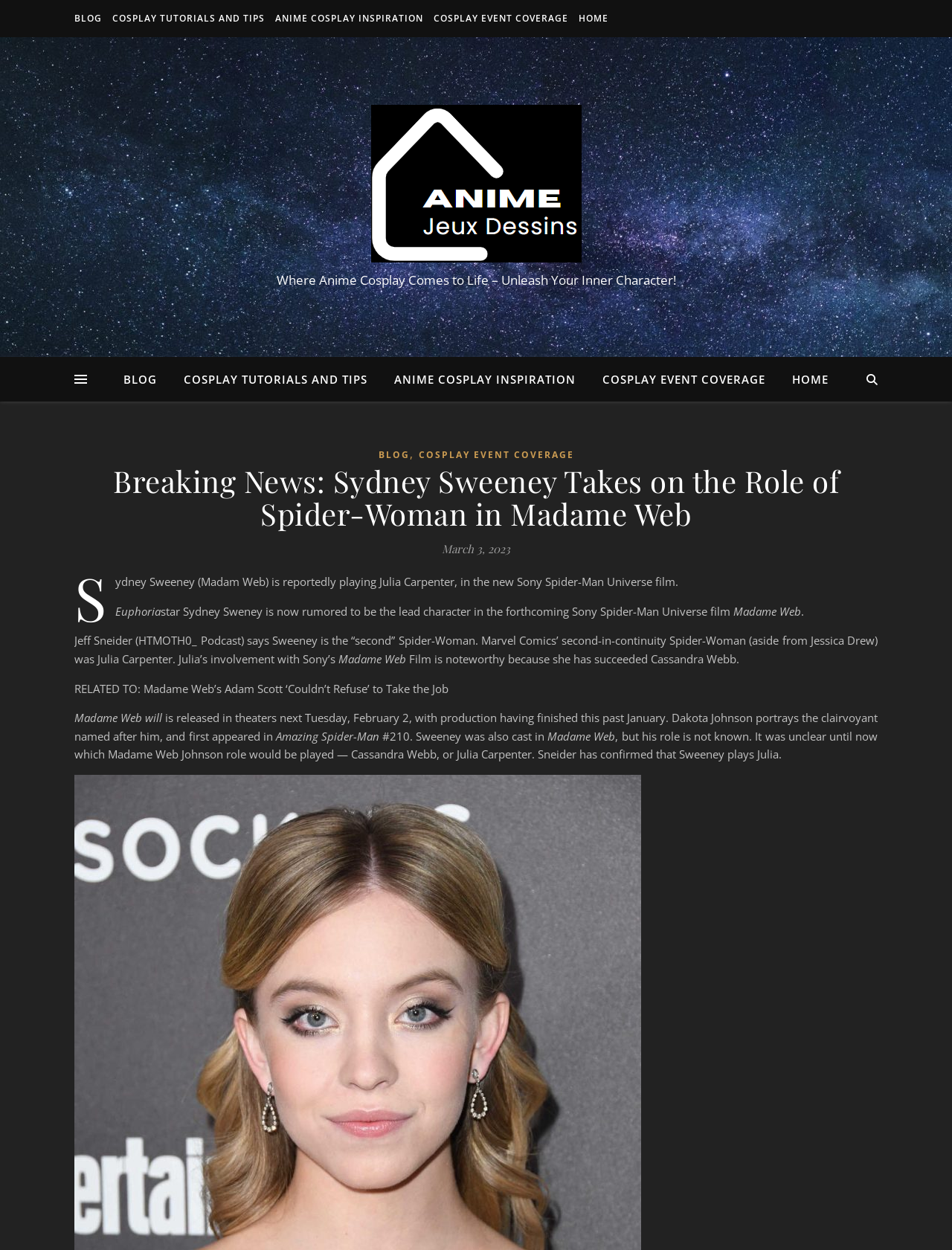Can you give a detailed response to the following question using the information from the image? What is the name of the podcast where Jeff Sneider mentioned Sydney Sweeney's role?

In the article, it is mentioned that Jeff Sneider said Sweeney is the “second” Spider-Woman on the HTMOTH0 Podcast. This information is mentioned in the fourth paragraph of the article.